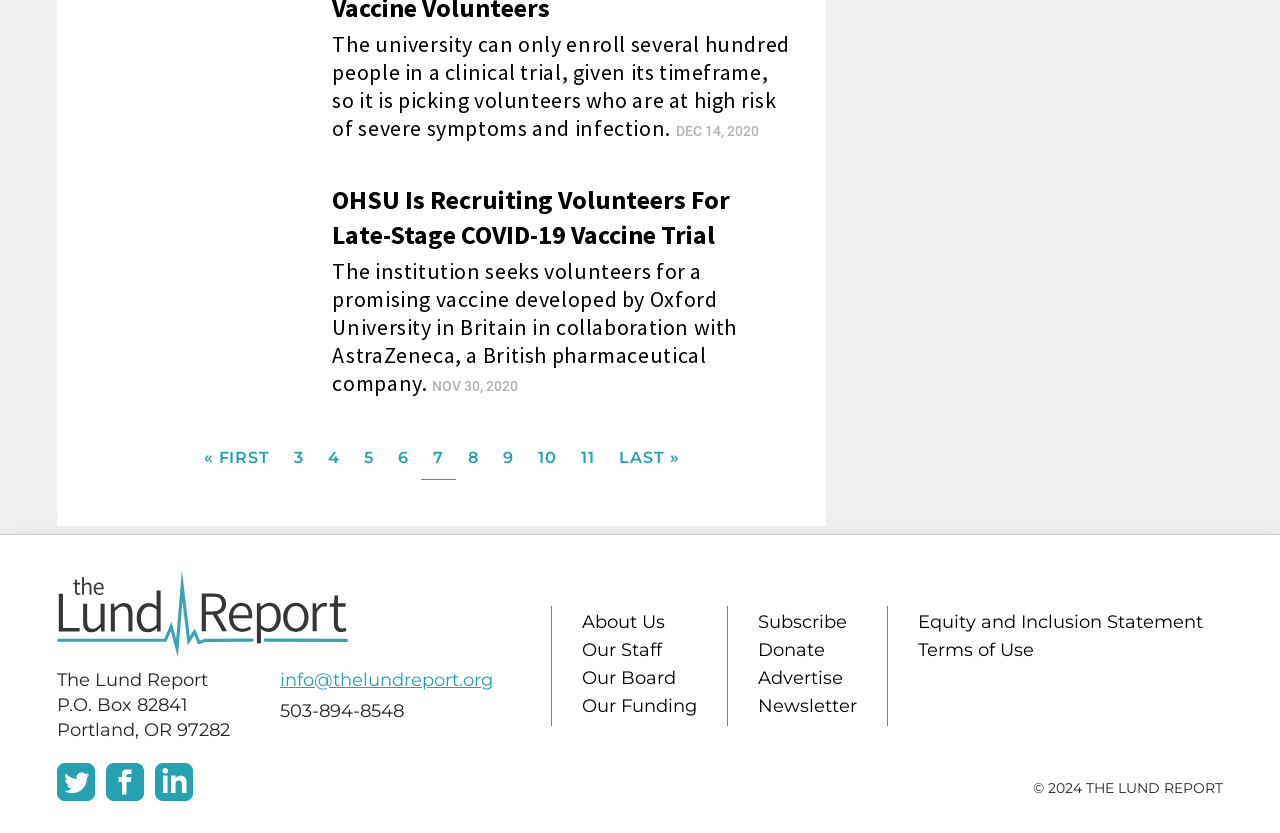Find the bounding box coordinates of the clickable region needed to perform the following instruction: "Follow the 'twitter' link". The coordinates should be provided as four float numbers between 0 and 1, i.e., [left, top, right, bottom].

[0.045, 0.925, 0.074, 0.948]